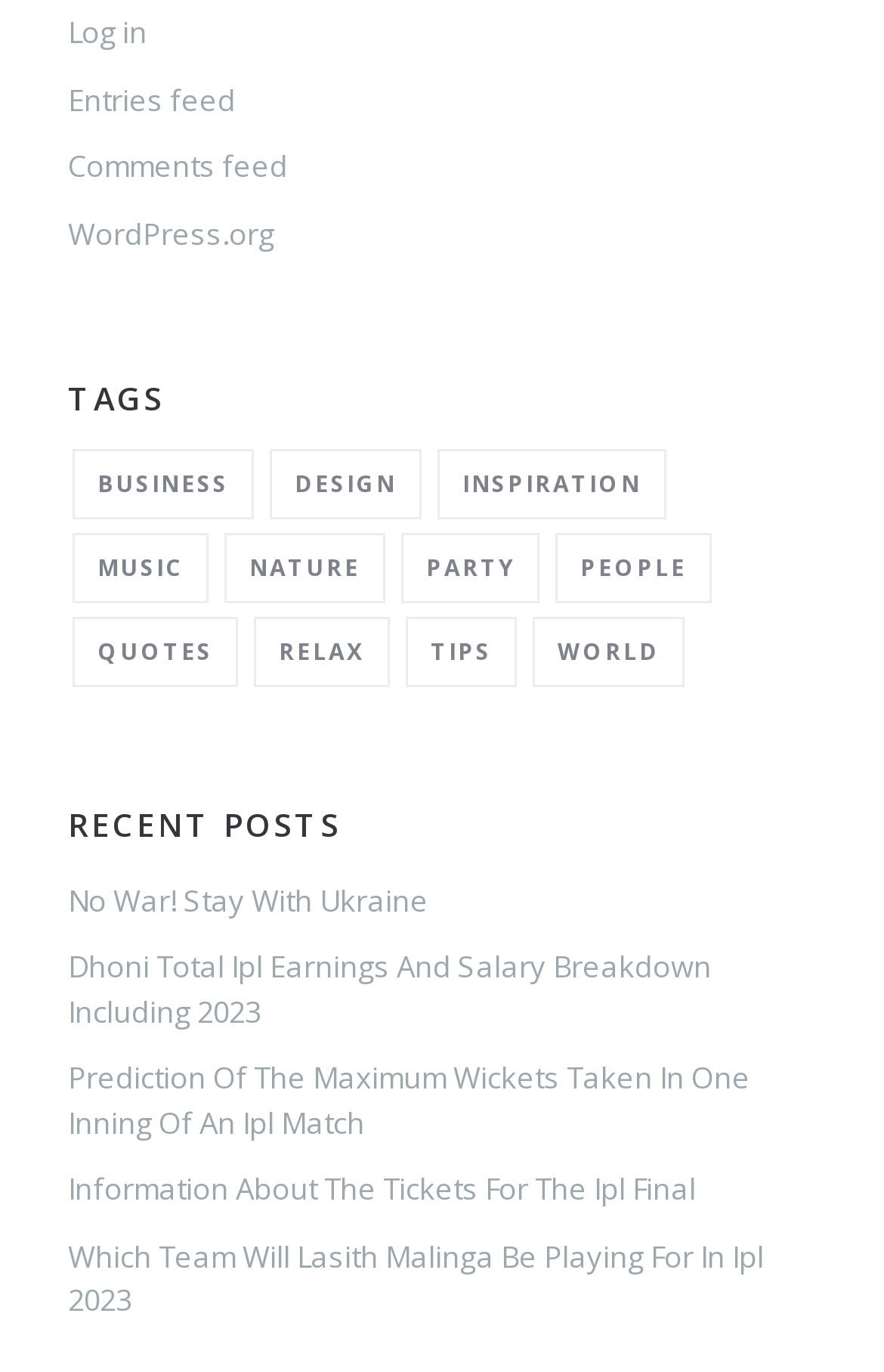Please find the bounding box for the UI element described by: "Go to...".

None